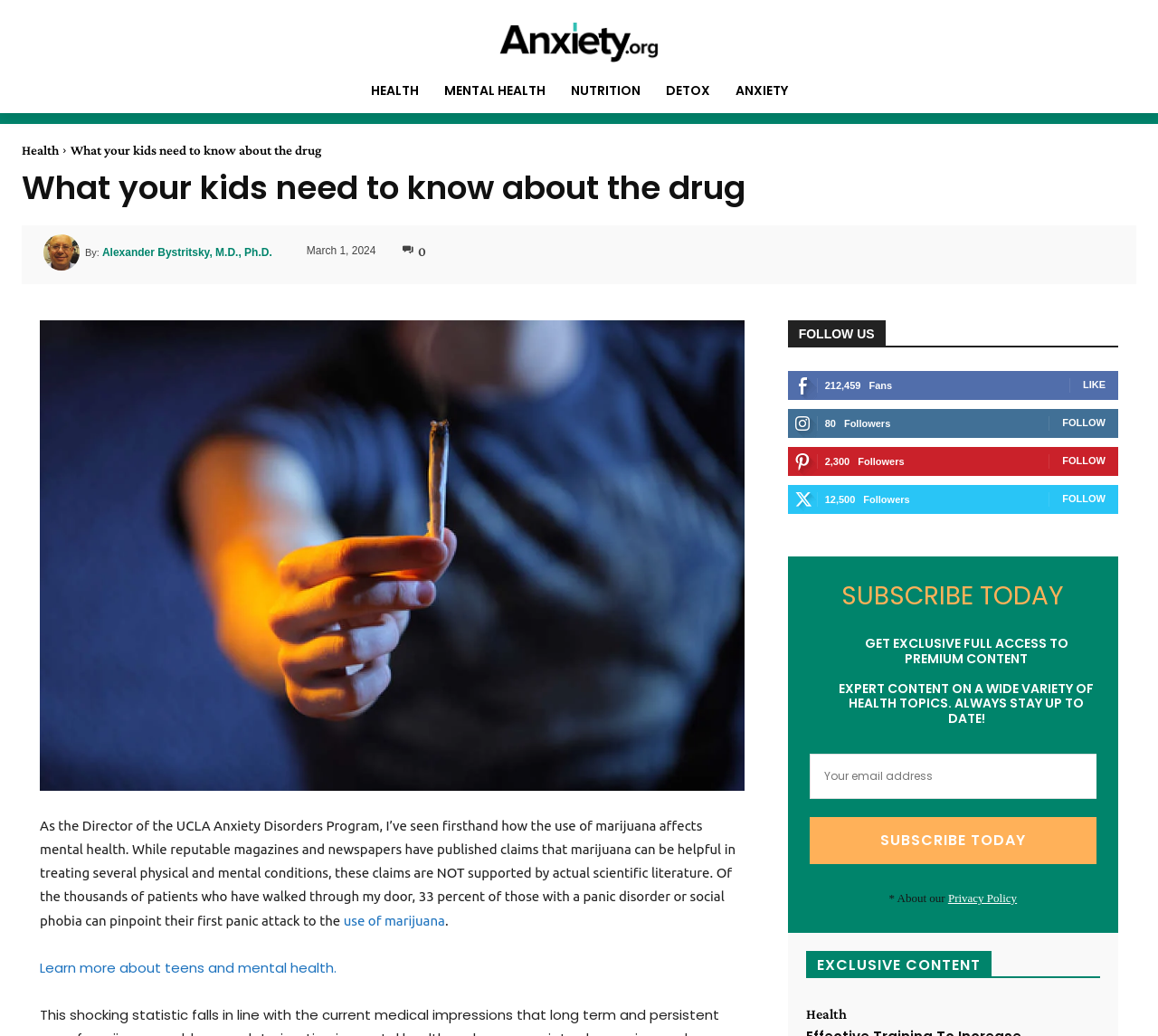Highlight the bounding box coordinates of the element you need to click to perform the following instruction: "Learn more about teens and mental health."

[0.034, 0.925, 0.291, 0.943]